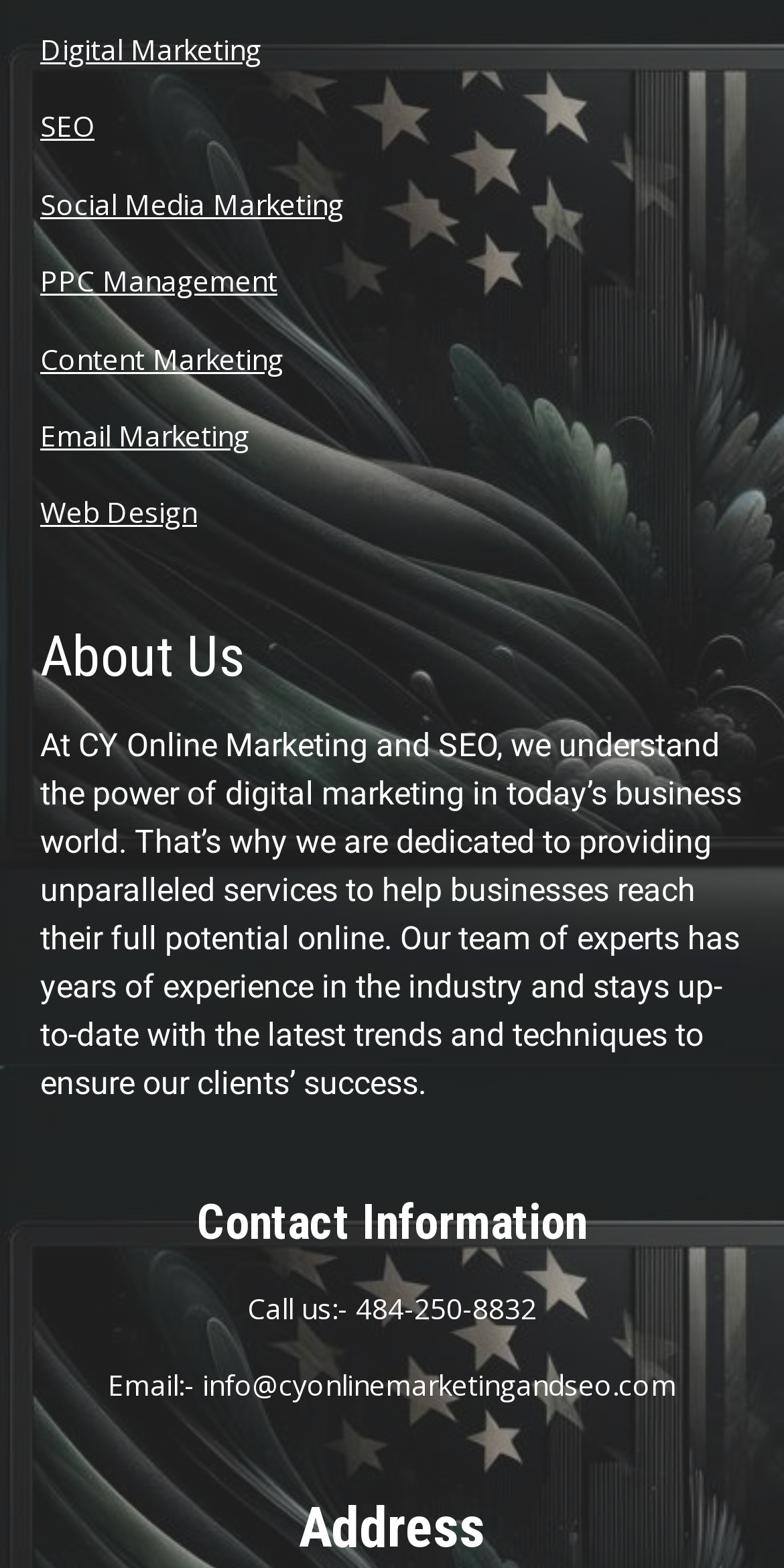Use the information in the screenshot to answer the question comprehensively: What is the email address to contact CY Online Marketing and SEO?

The email address is mentioned in the Contact Information section of the webpage, which is 'Email:- info@cyonlinemarketingandseo.com'.